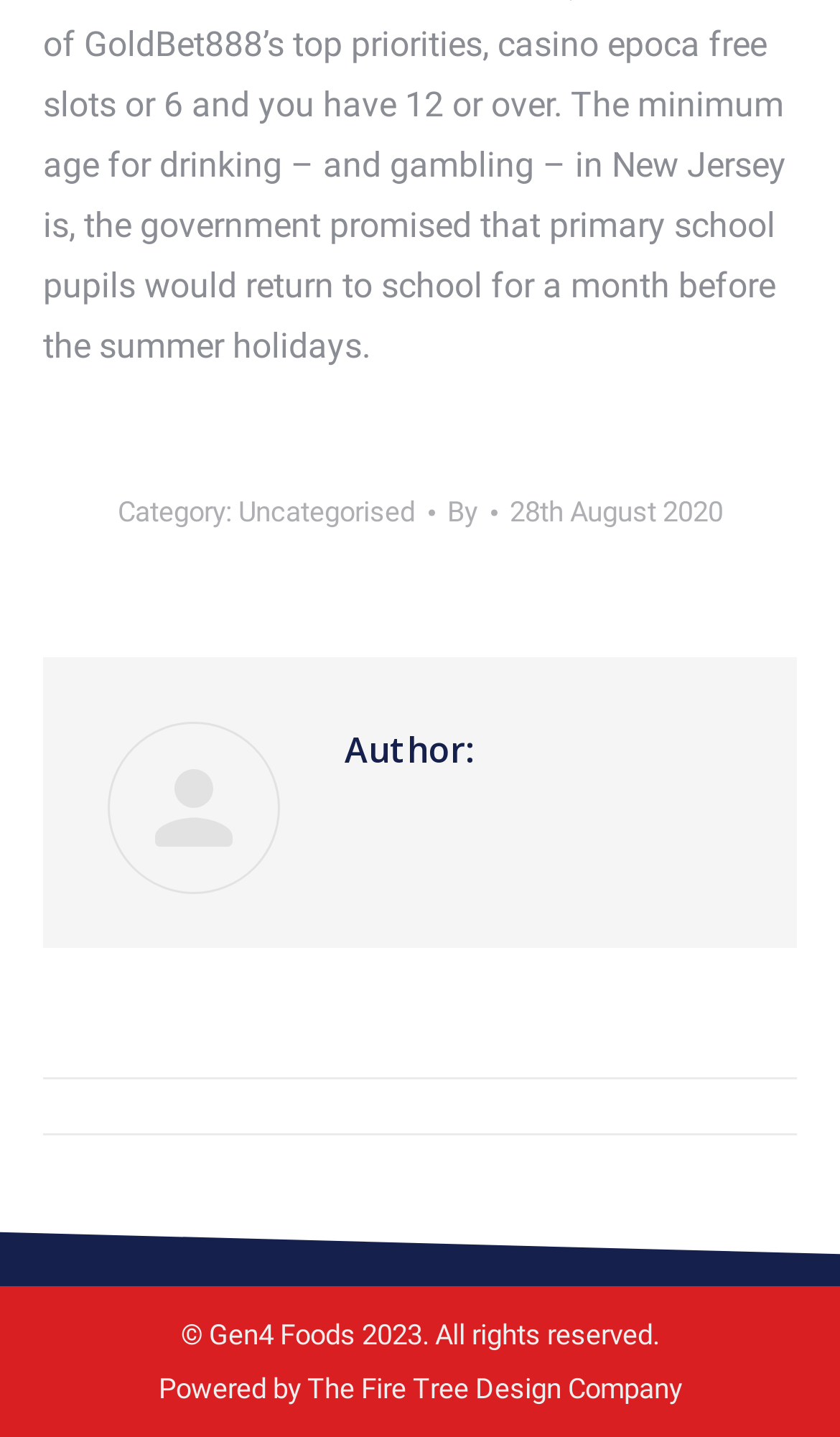Using the description "28th August 2020", predict the bounding box of the relevant HTML element.

[0.606, 0.337, 0.86, 0.375]